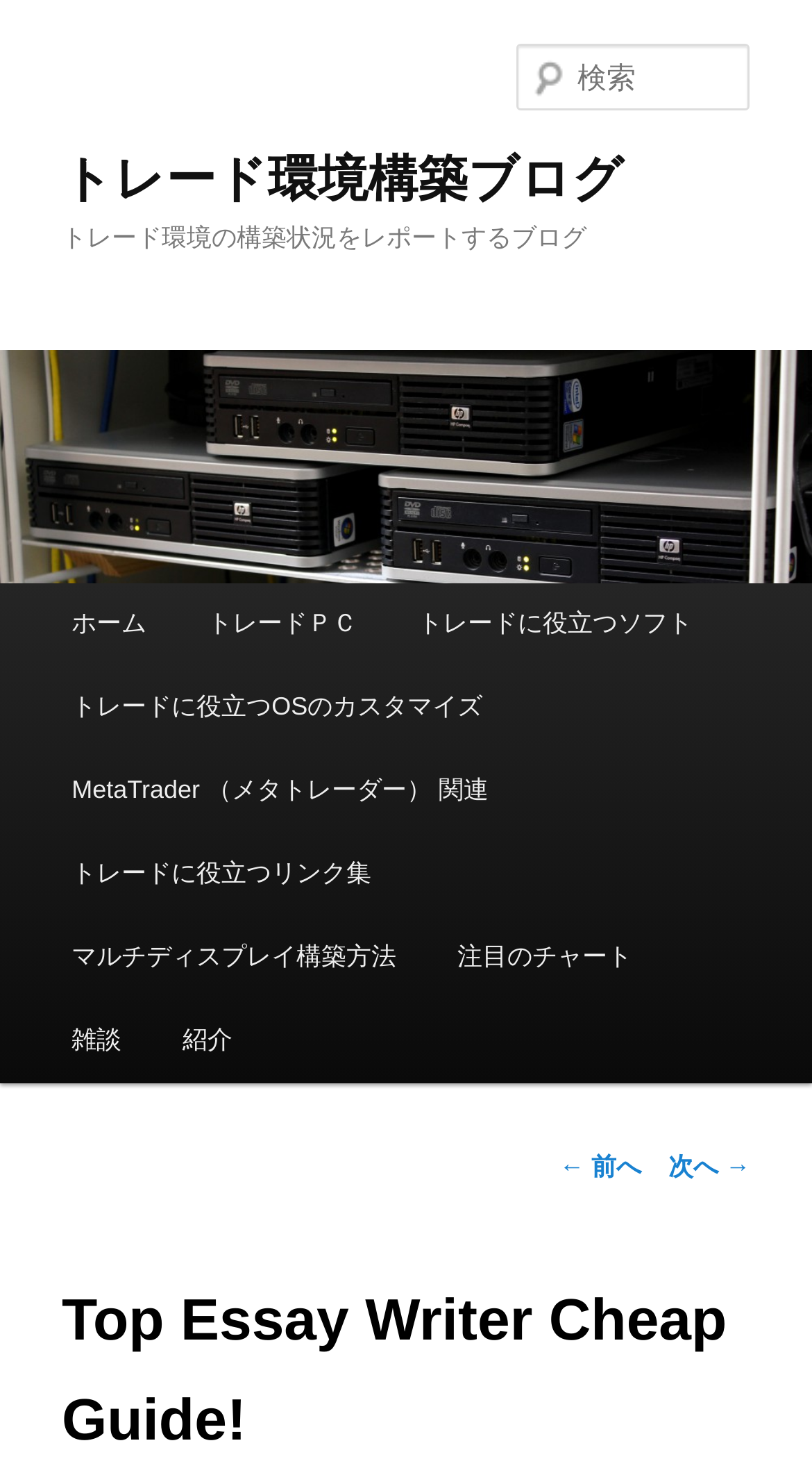How many navigation links are there?
Look at the screenshot and give a one-word or phrase answer.

2